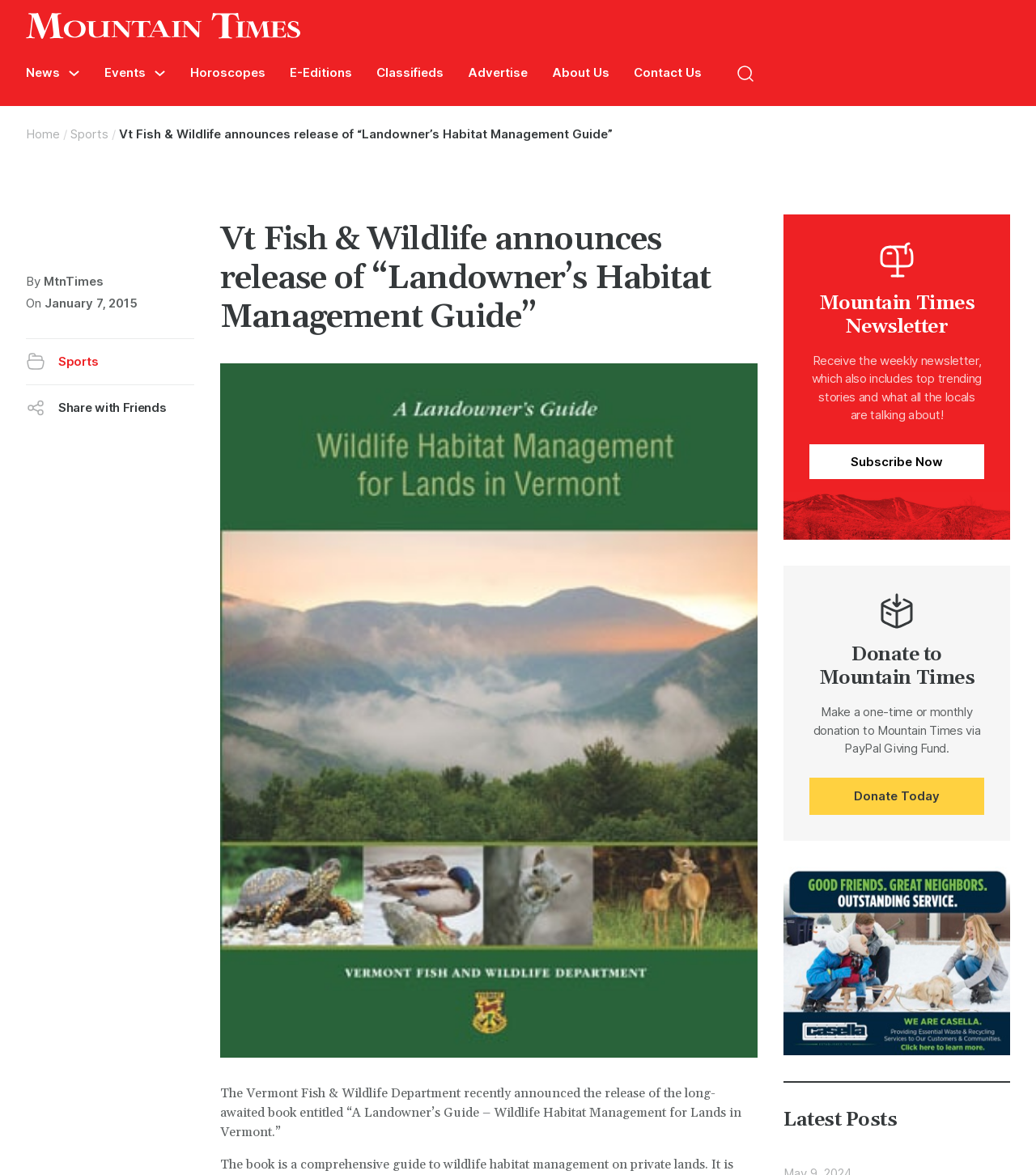Respond to the question below with a single word or phrase: How many social media links are present on this webpage?

4